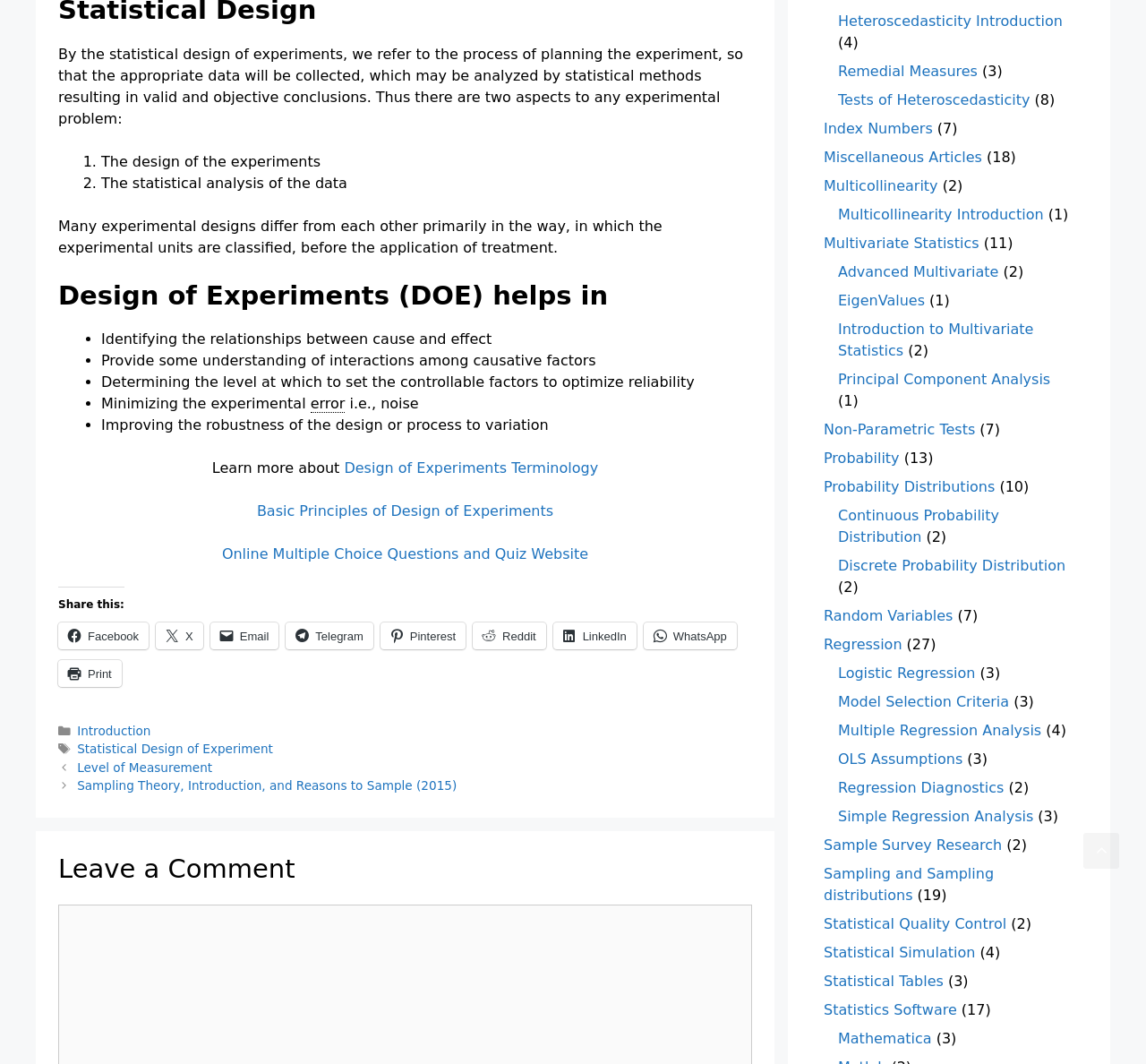Determine the bounding box coordinates of the area to click in order to meet this instruction: "Check posts".

[0.051, 0.713, 0.656, 0.747]